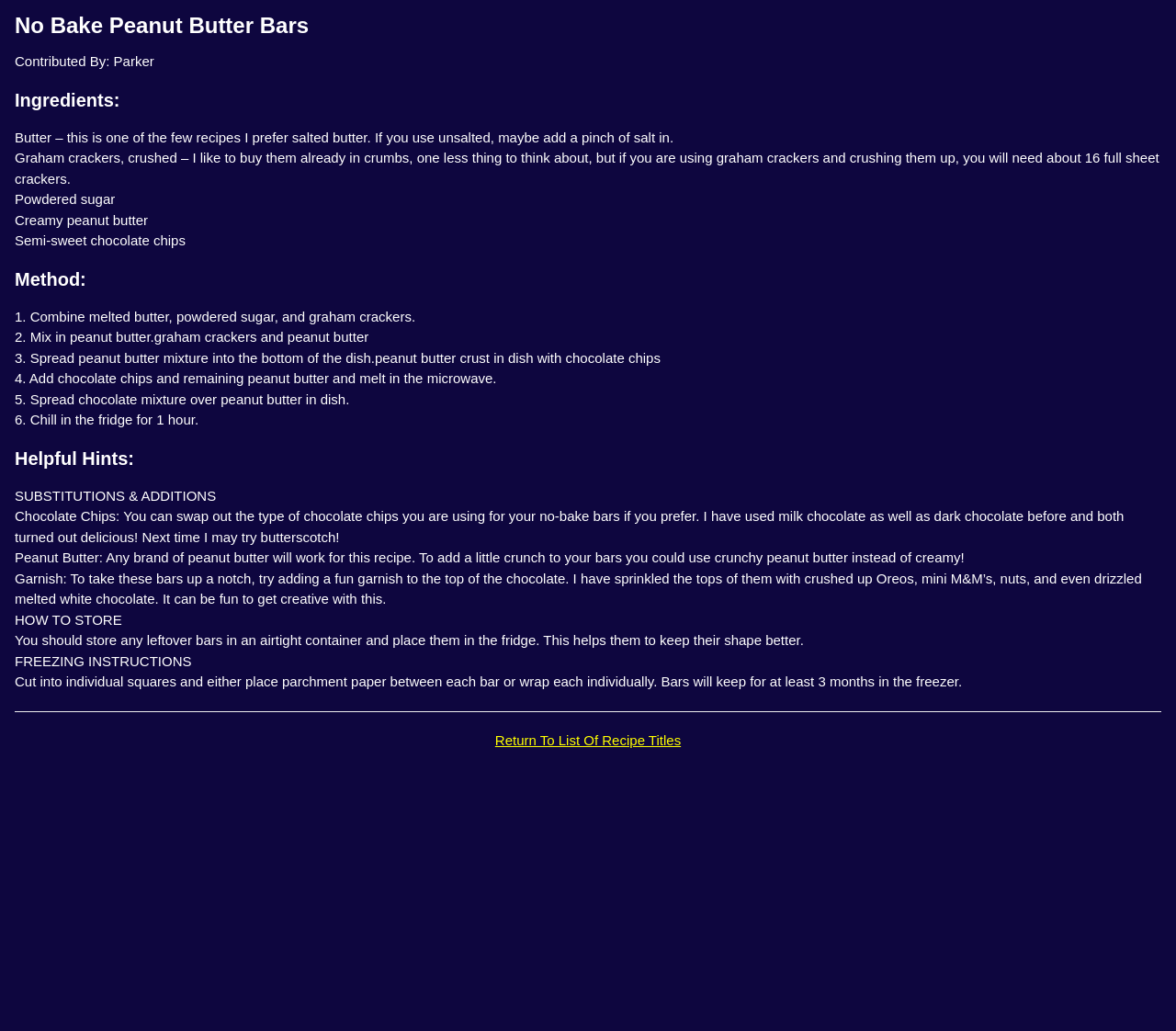How should leftover bars be stored?
Provide a detailed and extensive answer to the question.

The 'HOW TO STORE' section provides instructions for storing leftover bars, which involves placing them in an airtight container and refrigerating them.